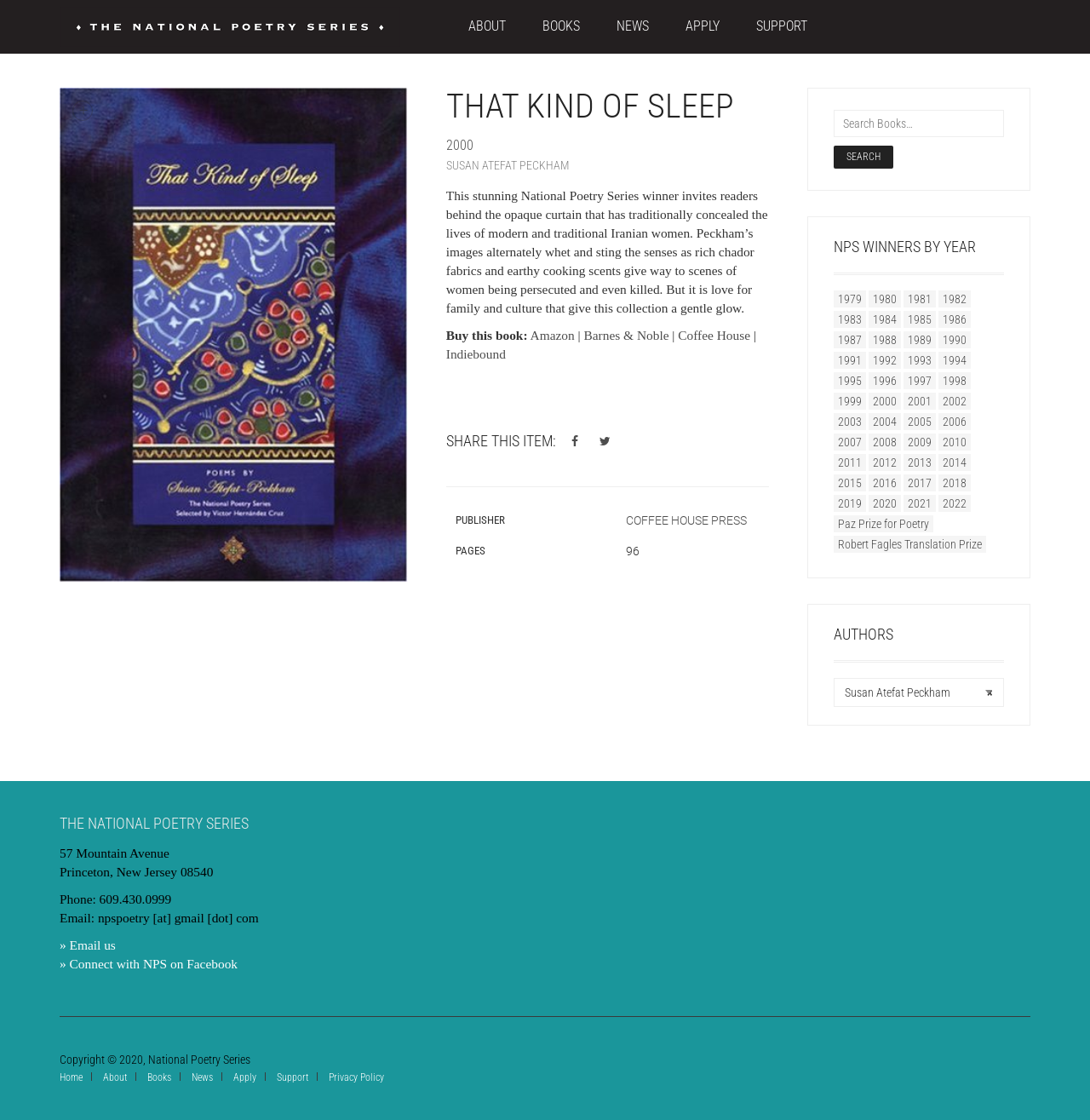Identify and extract the main heading of the webpage.

THAT KIND OF SLEEP

2000